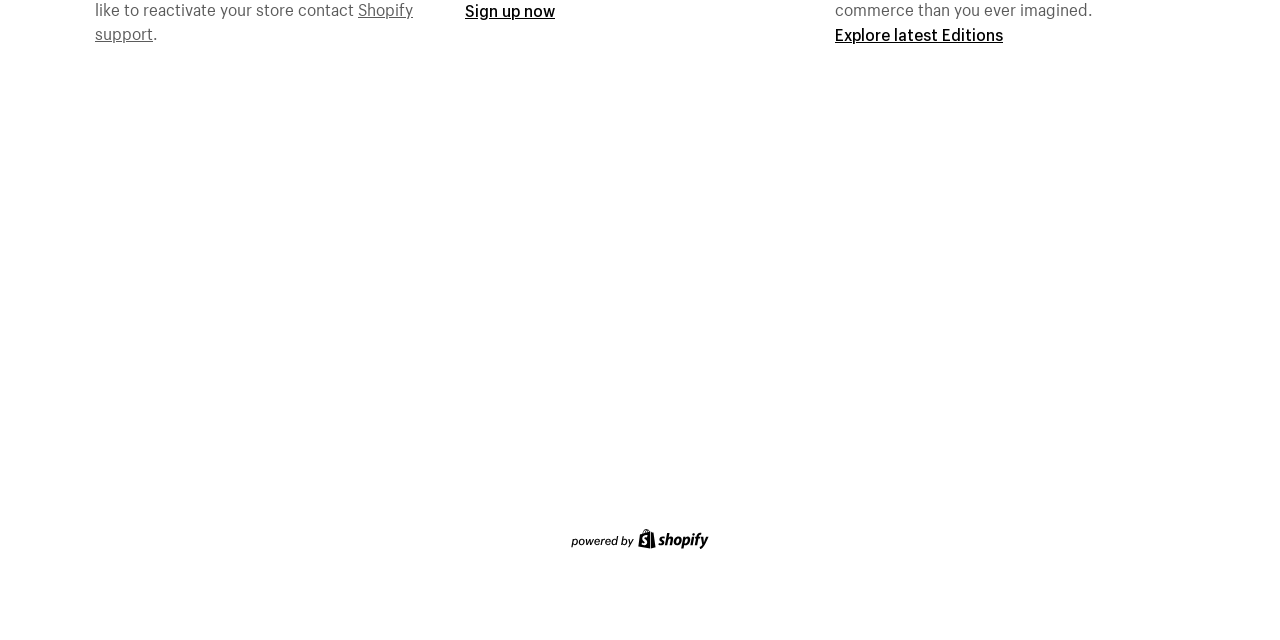Identify the bounding box for the described UI element: "Explore latest Editions".

[0.652, 0.037, 0.784, 0.07]